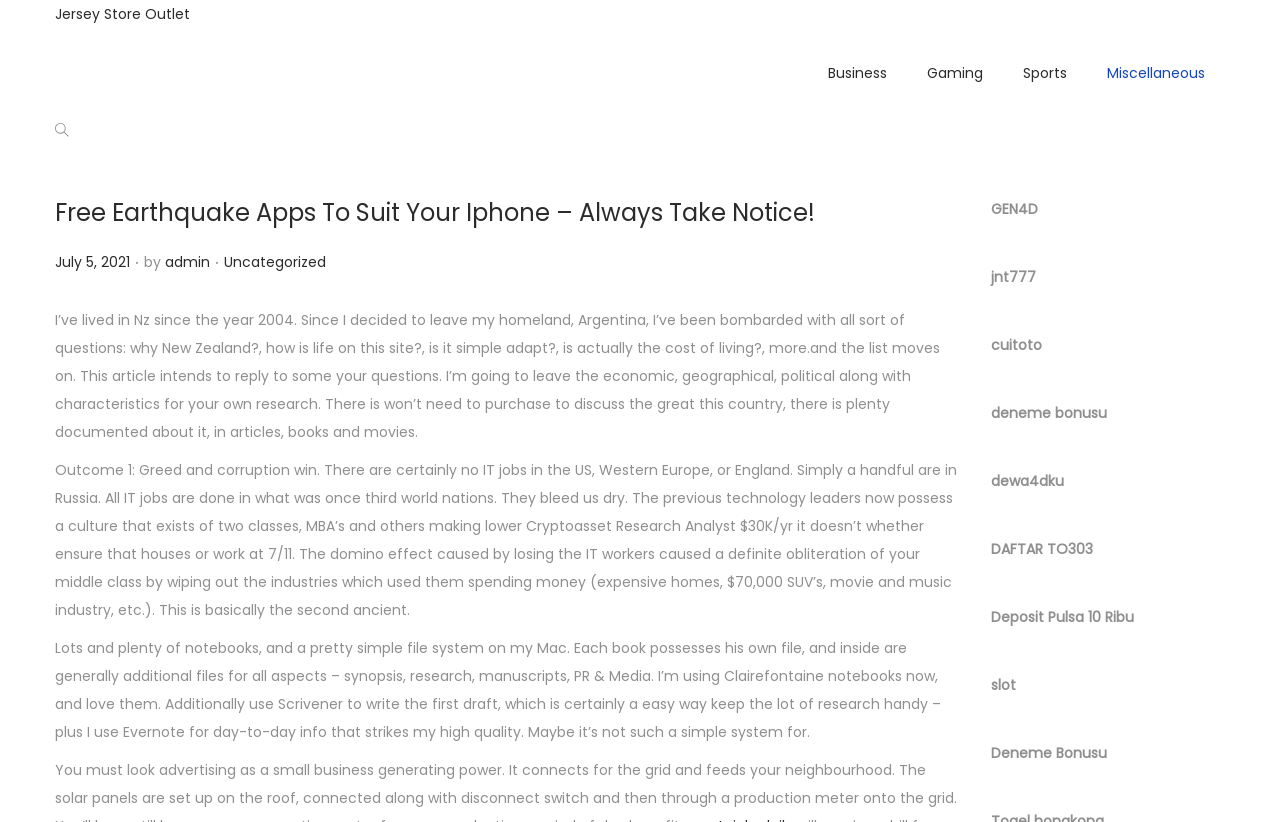Find the headline of the webpage and generate its text content.

Free Earthquake Apps To Suit Your Iphone – Always Take Notice!